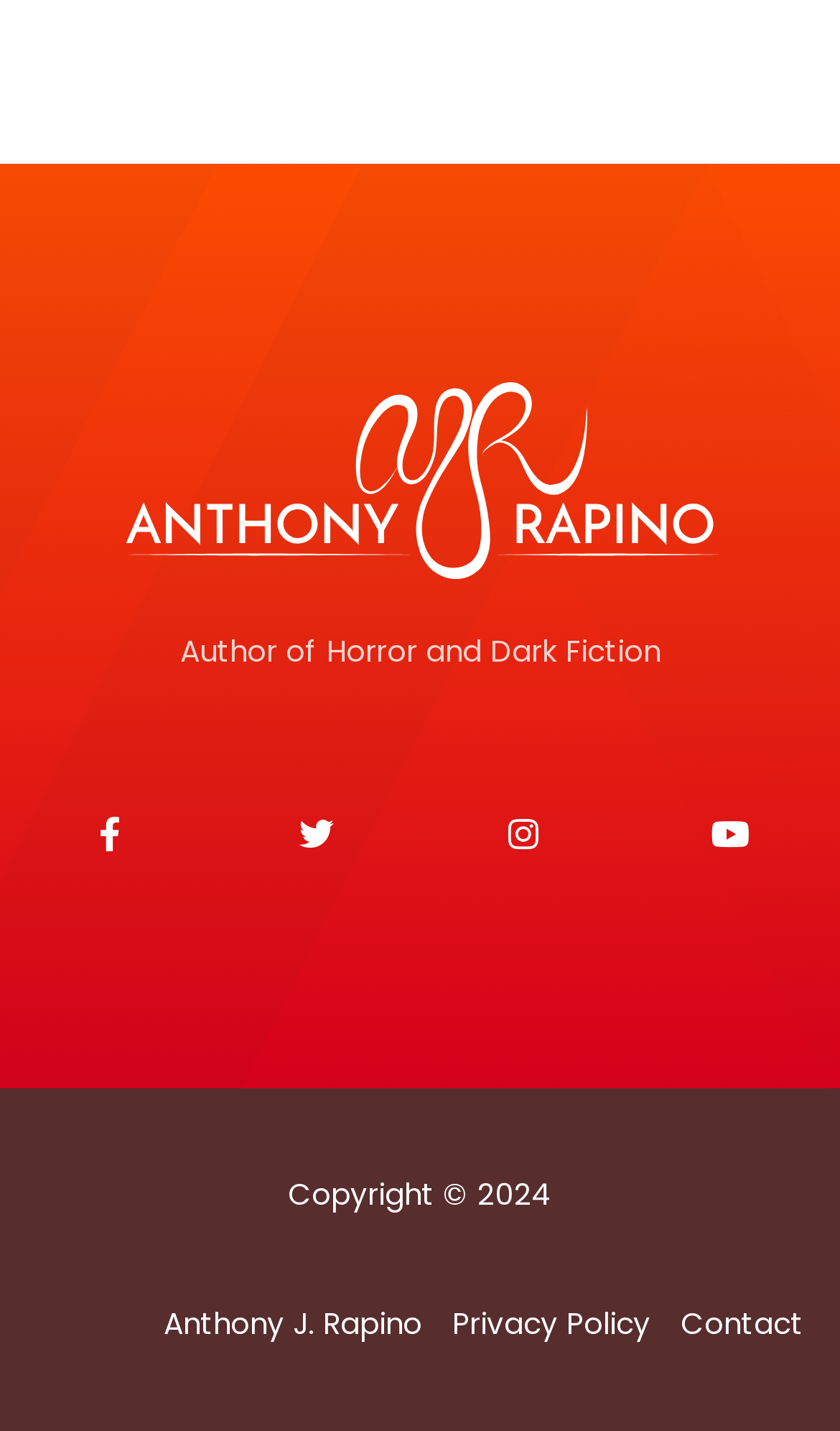Locate the bounding box coordinates of the element you need to click to accomplish the task described by this instruction: "Check the copyright information".

[0.342, 0.821, 0.658, 0.85]